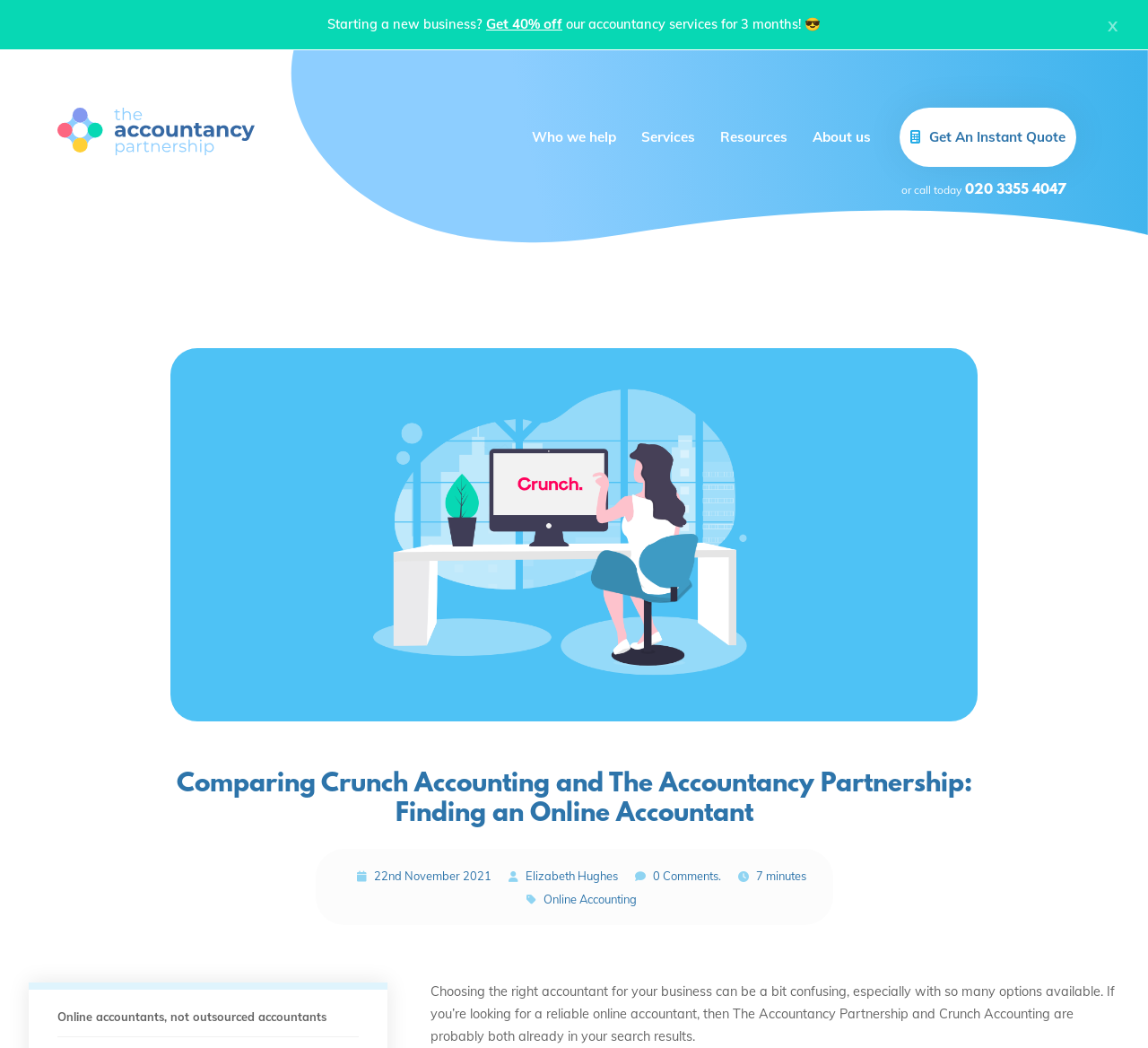Offer an extensive depiction of the webpage and its key elements.

This webpage appears to be a comparison article between Crunch Accounting and The Accountancy Partnership, focusing on finding an online accountant. At the top, there is a promotional offer for new businesses, with a "Get 40% off" link and a brief description of the accountancy services. 

Below this, there is a navigation menu with links to "Who we help", "Services", "Resources", and "About us". 

On the left side, there is an image, likely a logo or a branding element. 

The main content of the webpage starts with a heading that matches the title of the webpage. Below this, there is a brief introduction to the article, discussing the challenges of choosing the right accountant for a business. 

The article is divided into sections, each with its own heading. The first section appears to be a comparison of the two online accountants, with links to more information about online accounting. 

Further down, there are sections related to confirming transactions, VAT returns, and bookkeeping. These sections contain questions and options for the user to select, likely as part of a quote or service request process. Each section has a heading and several paragraphs of text, with options to submit a quote, change the input, or contact the sales team for clarification. 

At the bottom of the page, there is a call-to-action to get an instant quote, along with a phone number to call for more information.